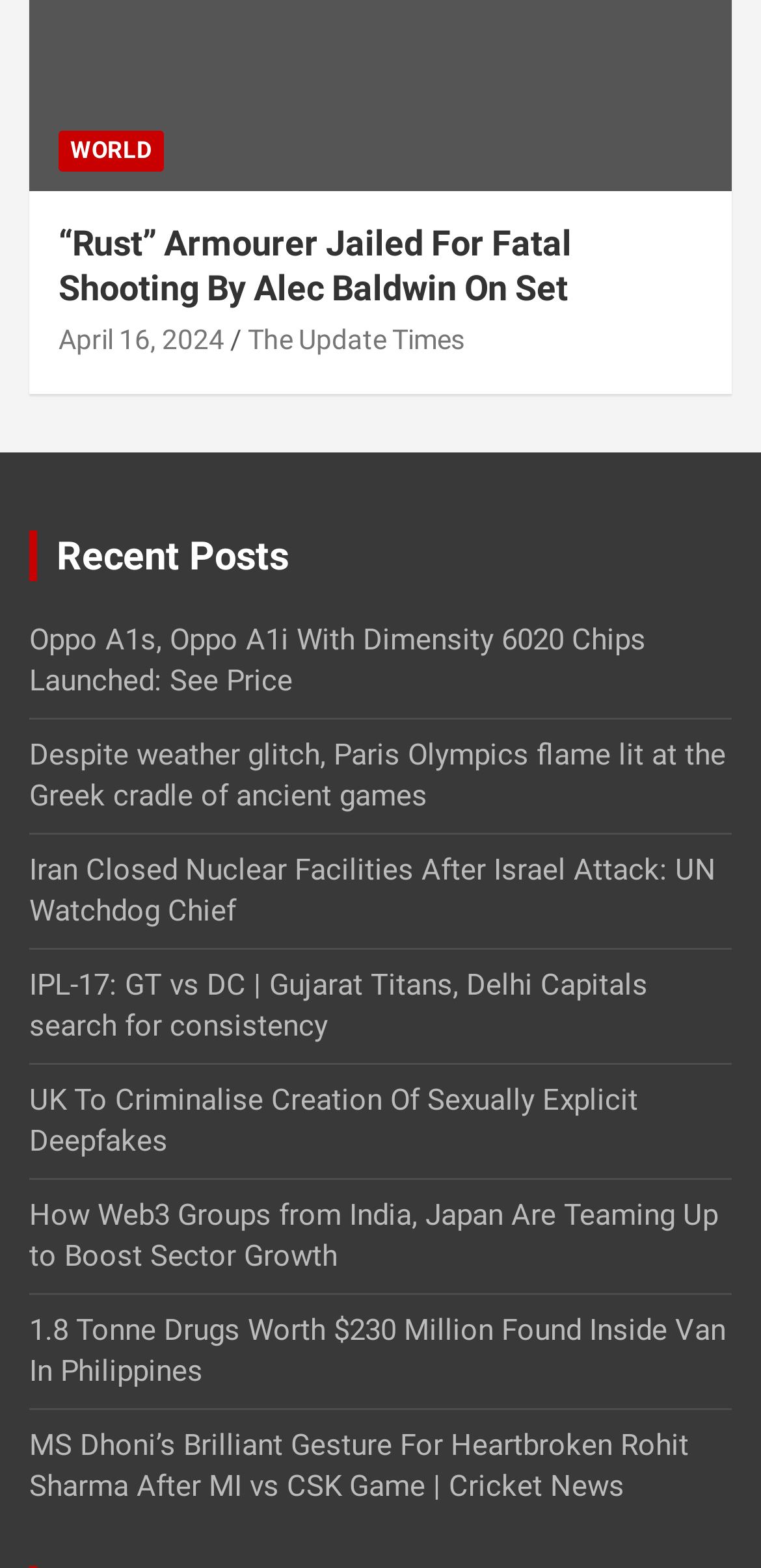Find the bounding box coordinates for the area that must be clicked to perform this action: "Read news about Rust armourer jailed for fatal shooting".

[0.077, 0.14, 0.923, 0.199]